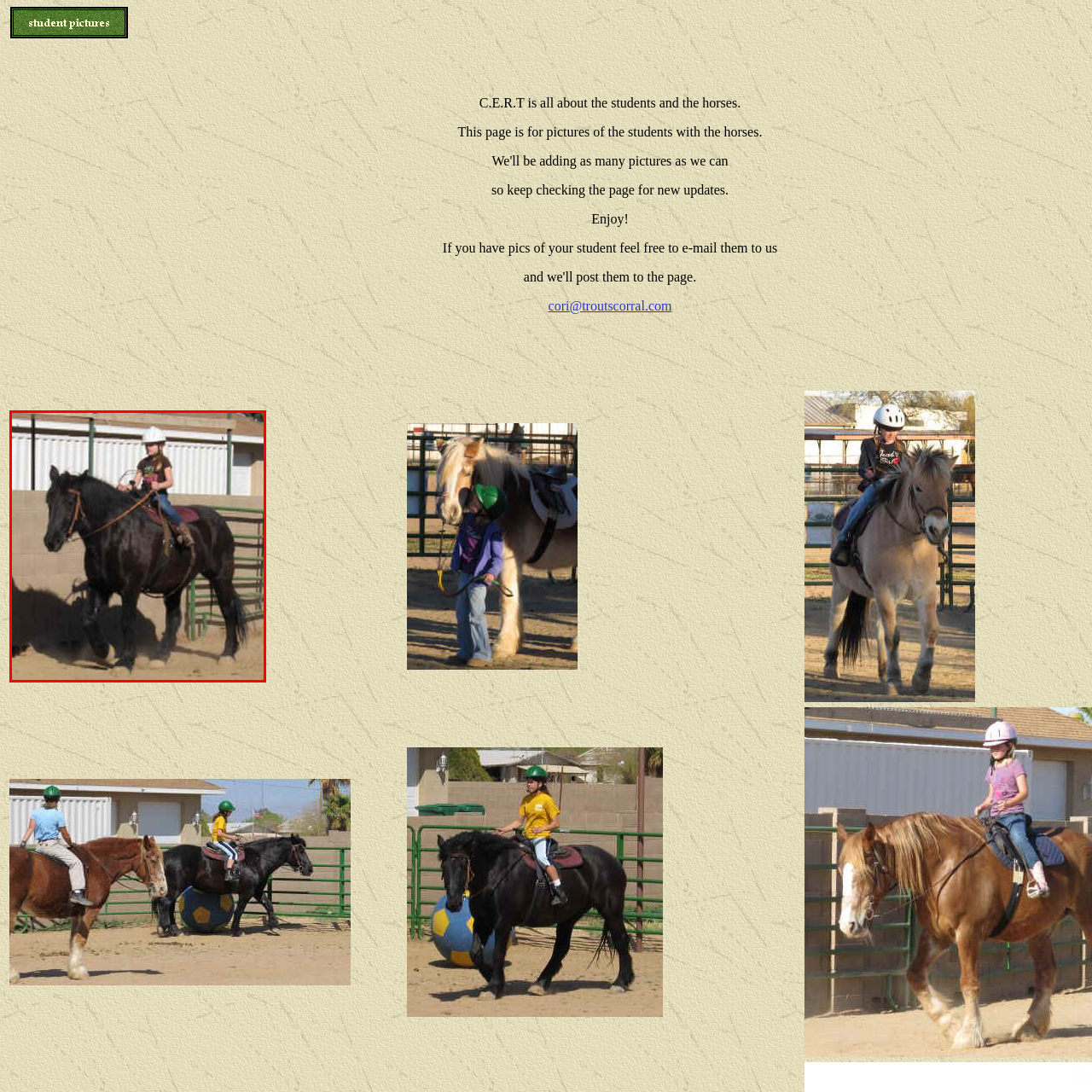Look at the image marked by the red box and respond with a single word or phrase: What is the color of the horse?

Black